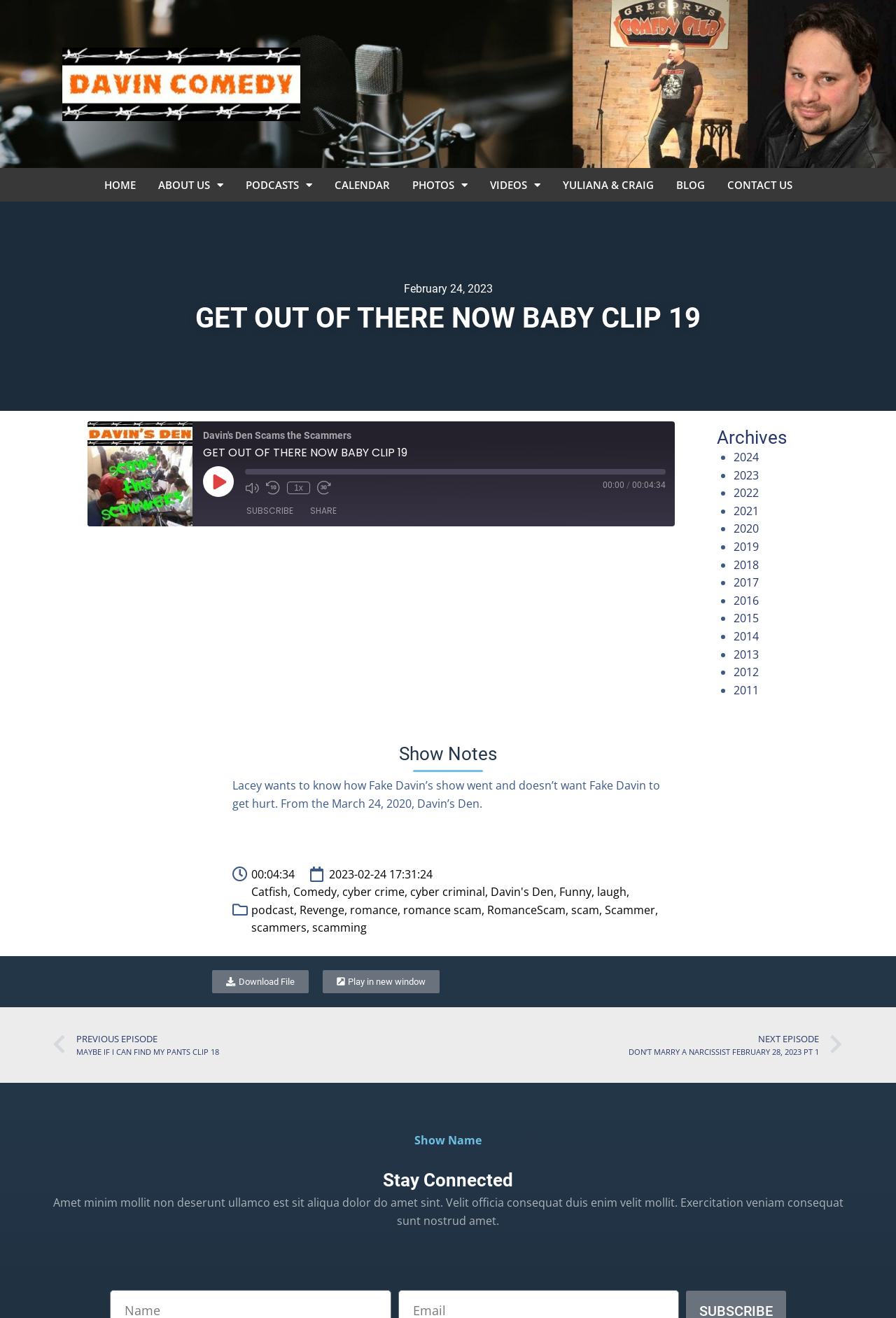Provide a thorough description of the webpage you see.

This webpage appears to be a podcast episode page from Davin Comedy. At the top, there is a logo of Davin Comedy, followed by a navigation menu with links to HOME, ABOUT US, PODCASTS, CALENDAR, PHOTOS, VIDEOS, YULIANA & CRAIG, BLOG, and CONTACT US.

Below the navigation menu, there is a heading "GET OUT OF THERE NOW BABY CLIP 19" and a date "February 24, 2023". To the right of the heading, there is a Scammer Clips logo.

The main content of the page is a media player with a play button, progress bar, and buttons to mute/unmute, rewind 10 seconds, and fast forward 30 seconds. The media player also displays the current time and total duration of the episode.

Below the media player, there are buttons to subscribe, share, and copy the RSS feed URL. There are also links to share the episode on Facebook, Twitter, and download the episode.

On the right side of the page, there is a section with links to archives of past episodes, organized by year from 2011 to 2024.

Further down the page, there is a section with show notes, which includes a brief summary of the episode: "Lacey wants to know how Fake Davin’s show went and doesn’t want Fake Davin to get hurt. From the March 24, 2020, Davin’s Den." There are also links to related topics, such as Catfish, Comedy, and cyber crime.